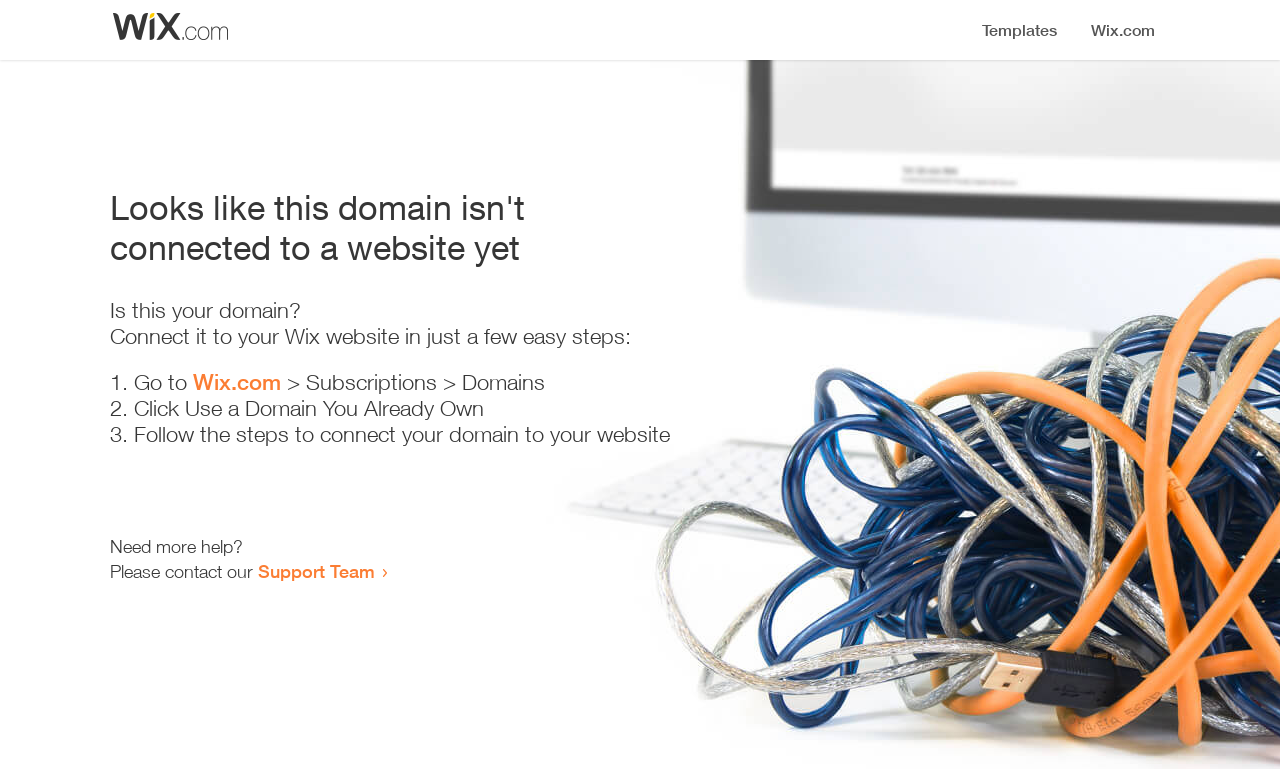Given the description of the UI element: "Support Team", predict the bounding box coordinates in the form of [left, top, right, bottom], with each value being a float between 0 and 1.

[0.202, 0.728, 0.293, 0.757]